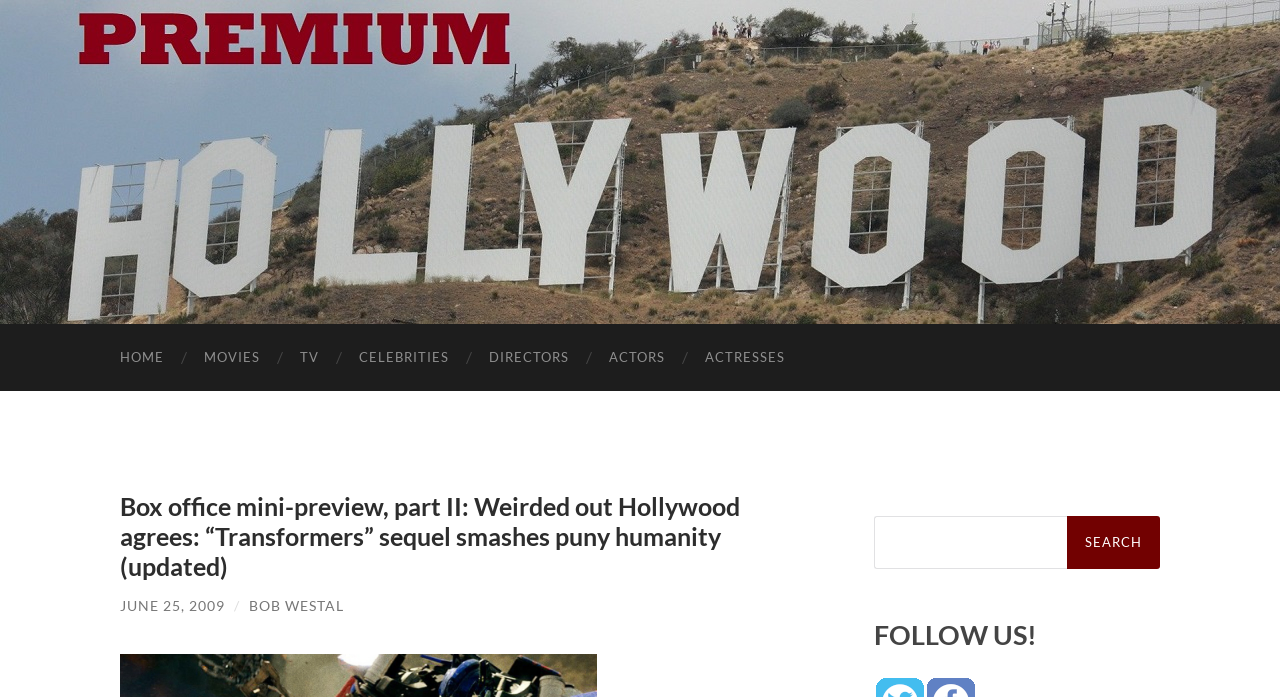Provide the bounding box coordinates for the UI element that is described as: "parent_node: Search for: name="s"".

[0.683, 0.74, 0.834, 0.816]